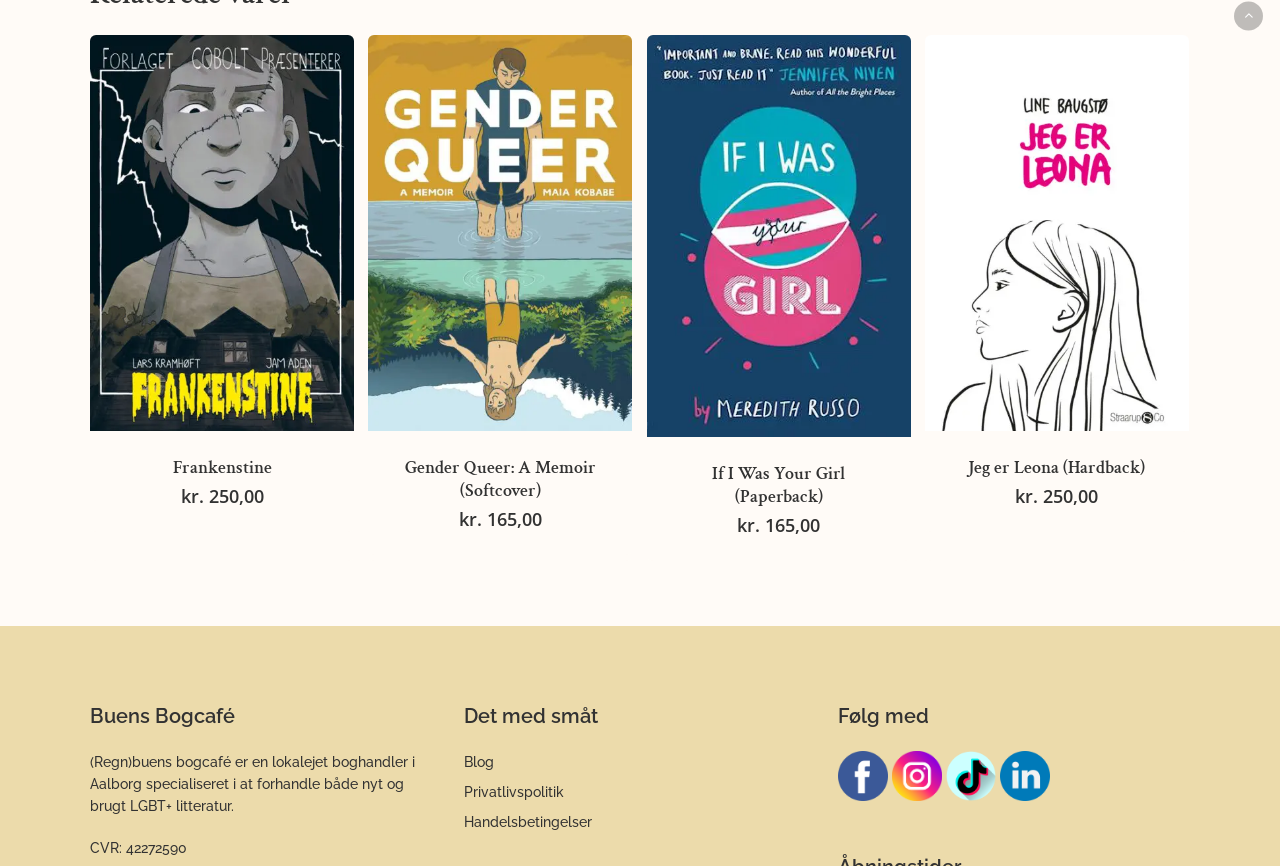Locate and provide the bounding box coordinates for the HTML element that matches this description: "parent_node: facebook aria-label="Back to top"".

[0.964, 0.002, 0.987, 0.035]